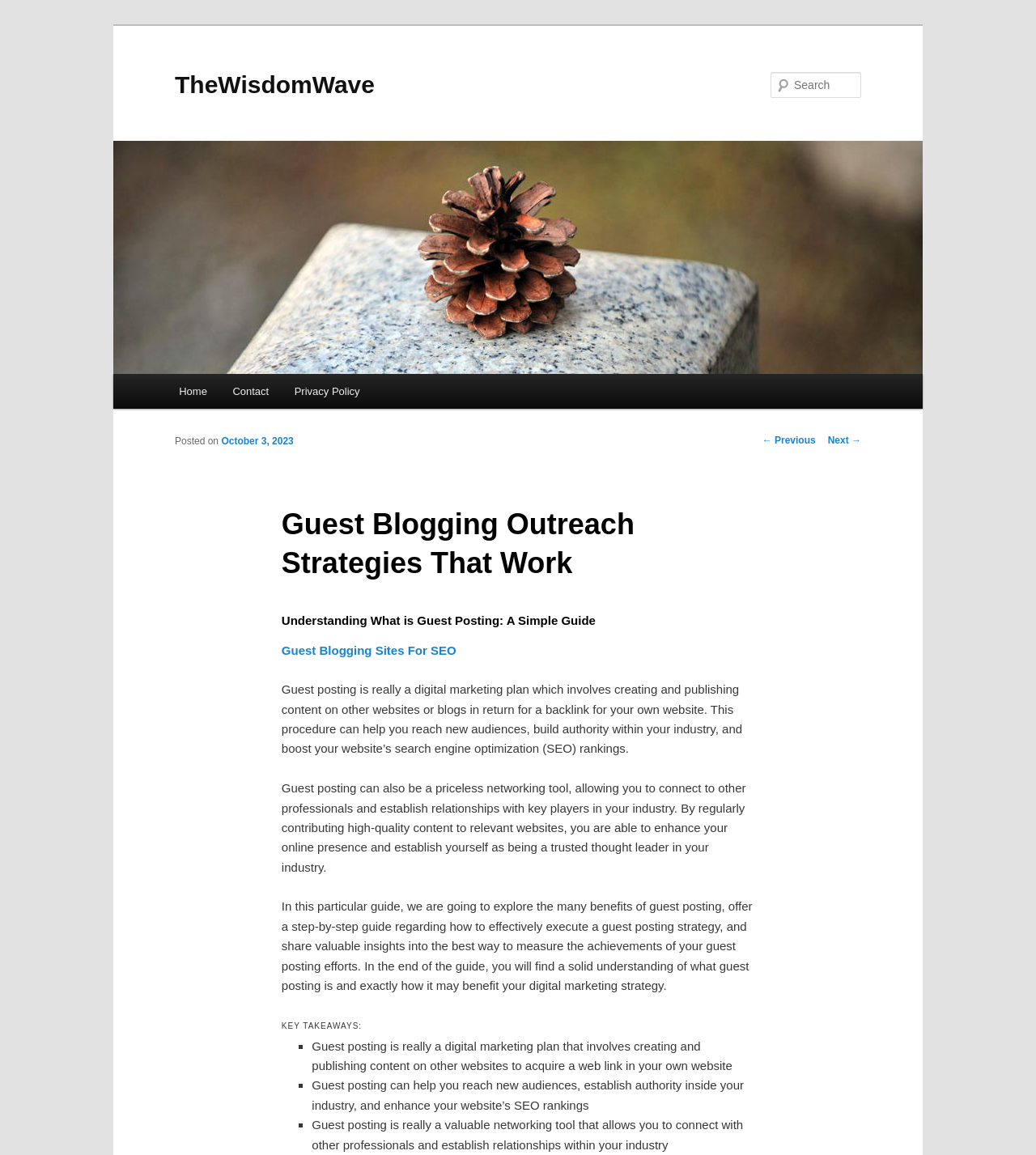Kindly determine the bounding box coordinates for the clickable area to achieve the given instruction: "Read the previous post".

[0.736, 0.376, 0.787, 0.386]